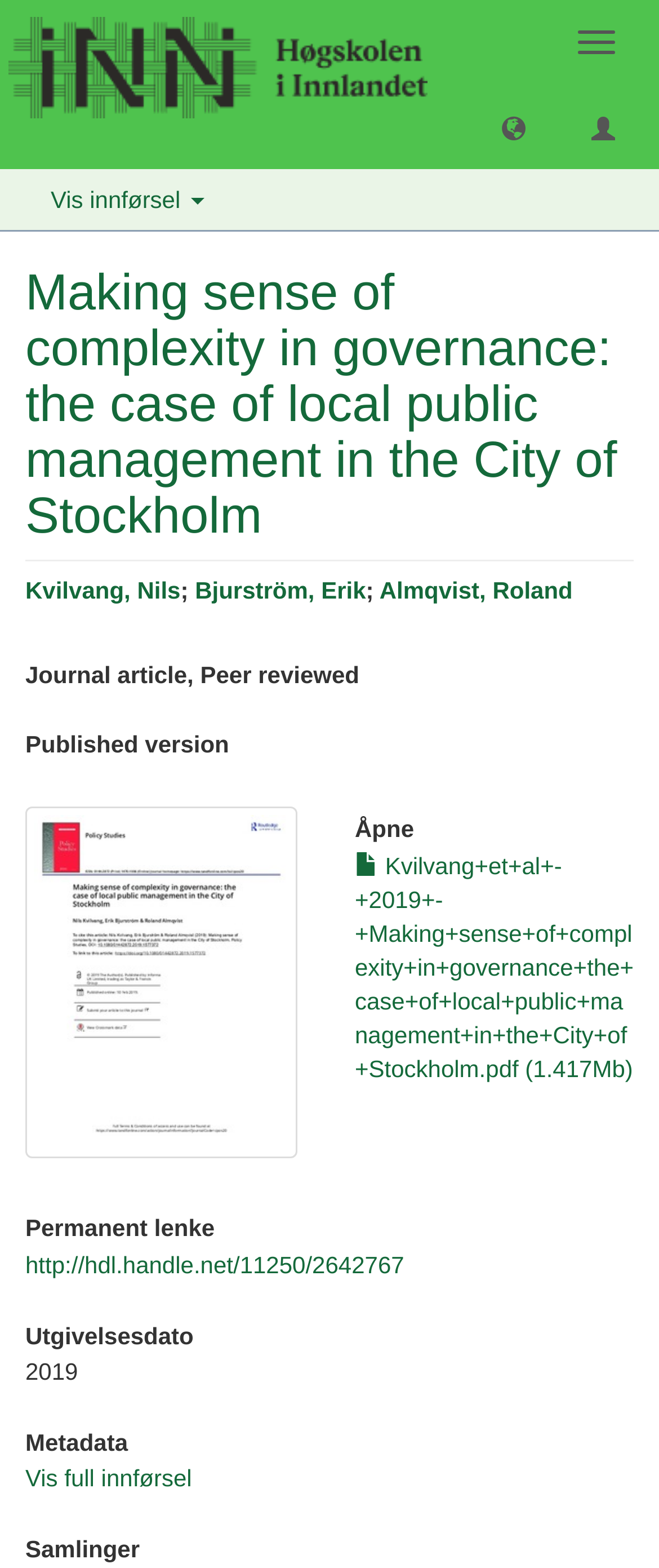Specify the bounding box coordinates of the area to click in order to execute this command: 'Read about encryption'. The coordinates should consist of four float numbers ranging from 0 to 1, and should be formatted as [left, top, right, bottom].

None